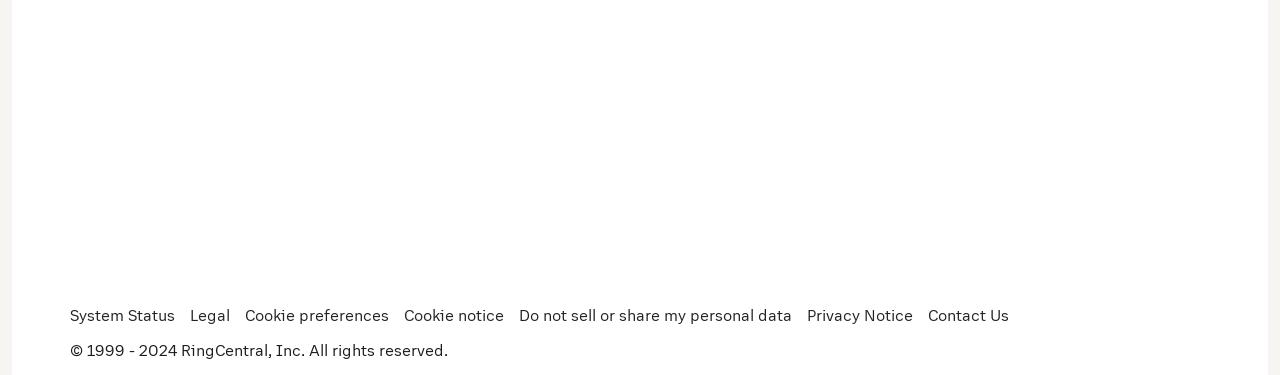Bounding box coordinates should be provided in the format (top-left x, top-left y, bottom-right x, bottom-right y) with all values between 0 and 1. Identify the bounding box for this UI element: Legal

[0.148, 0.806, 0.18, 0.875]